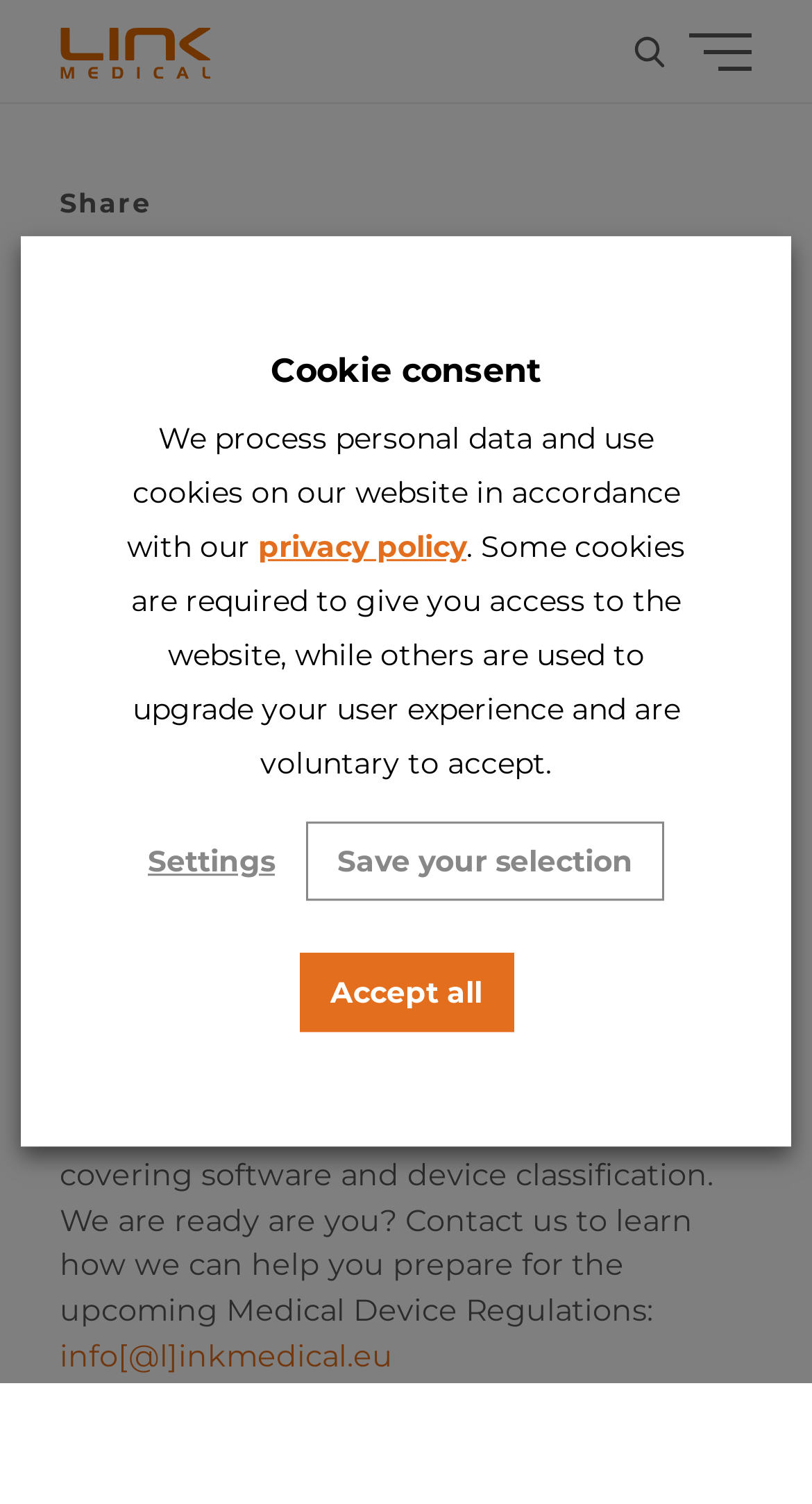Please identify the bounding box coordinates of the element's region that needs to be clicked to fulfill the following instruction: "Read the news". The bounding box coordinates should consist of four float numbers between 0 and 1, i.e., [left, top, right, bottom].

[0.074, 0.33, 0.161, 0.349]